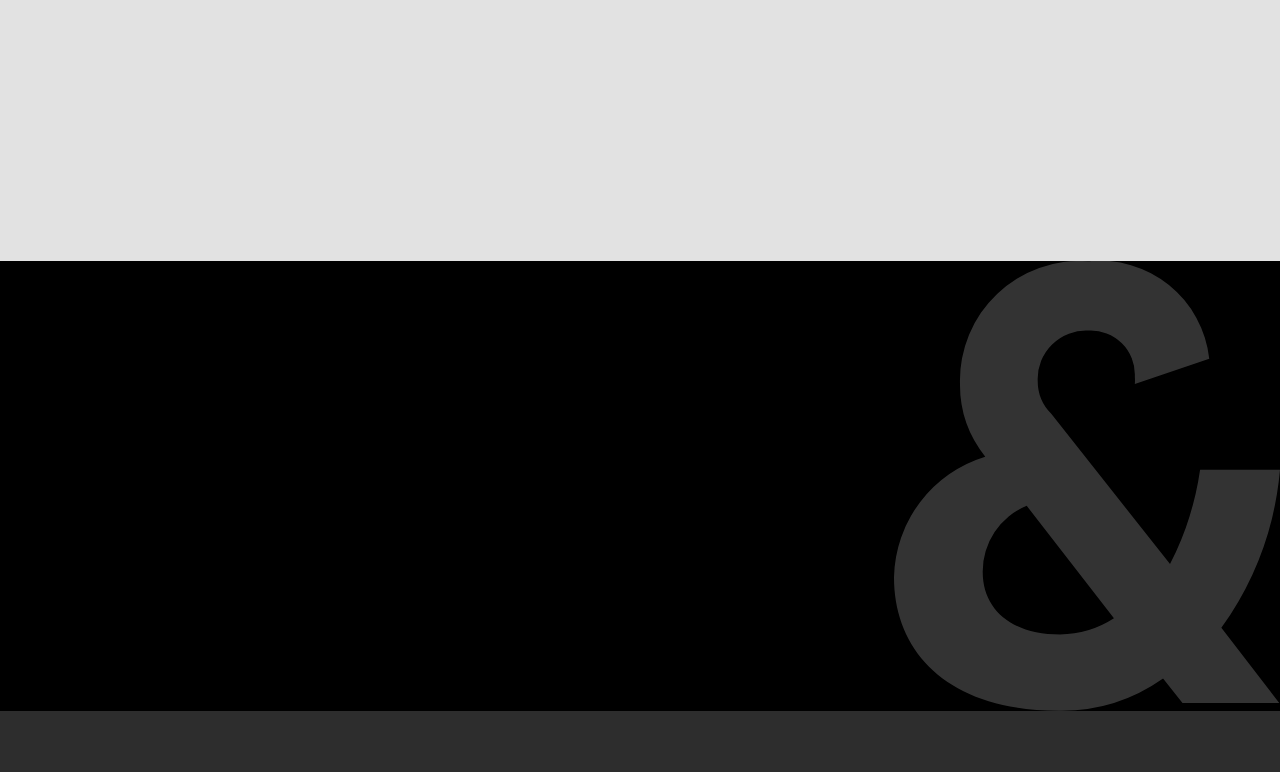Provide a brief response to the question using a single word or phrase: 
What is the phone number?

+61 8 8112 6444